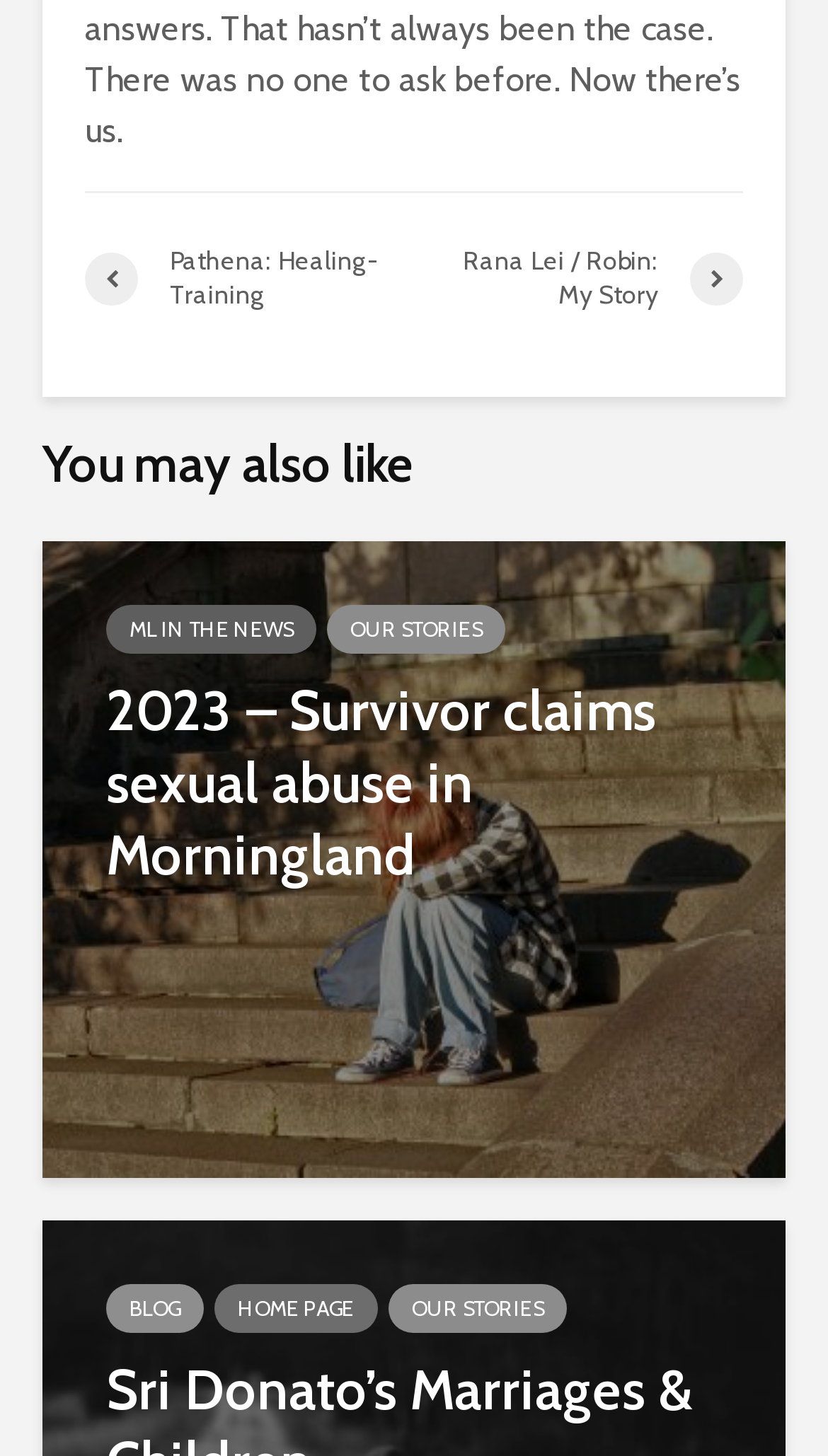Locate the bounding box coordinates of the element I should click to achieve the following instruction: "Explore You may also like".

[0.051, 0.296, 0.497, 0.343]